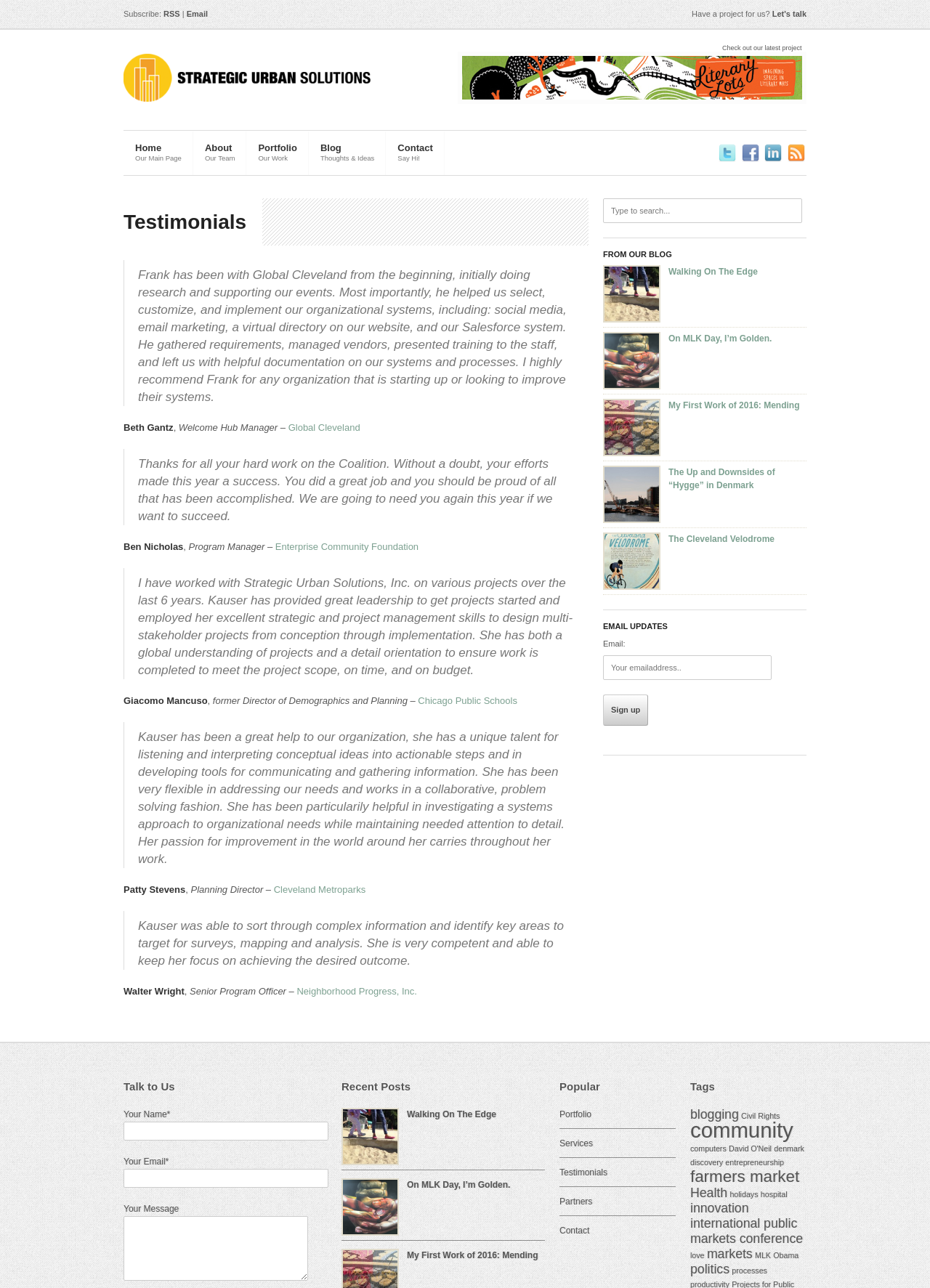What is the purpose of the 'Talk to Us' section?
Provide a detailed and extensive answer to the question.

The 'Talk to Us' section at the bottom of the webpage contains a form with fields for name, email, and message, indicating that its purpose is to allow users to send a message.